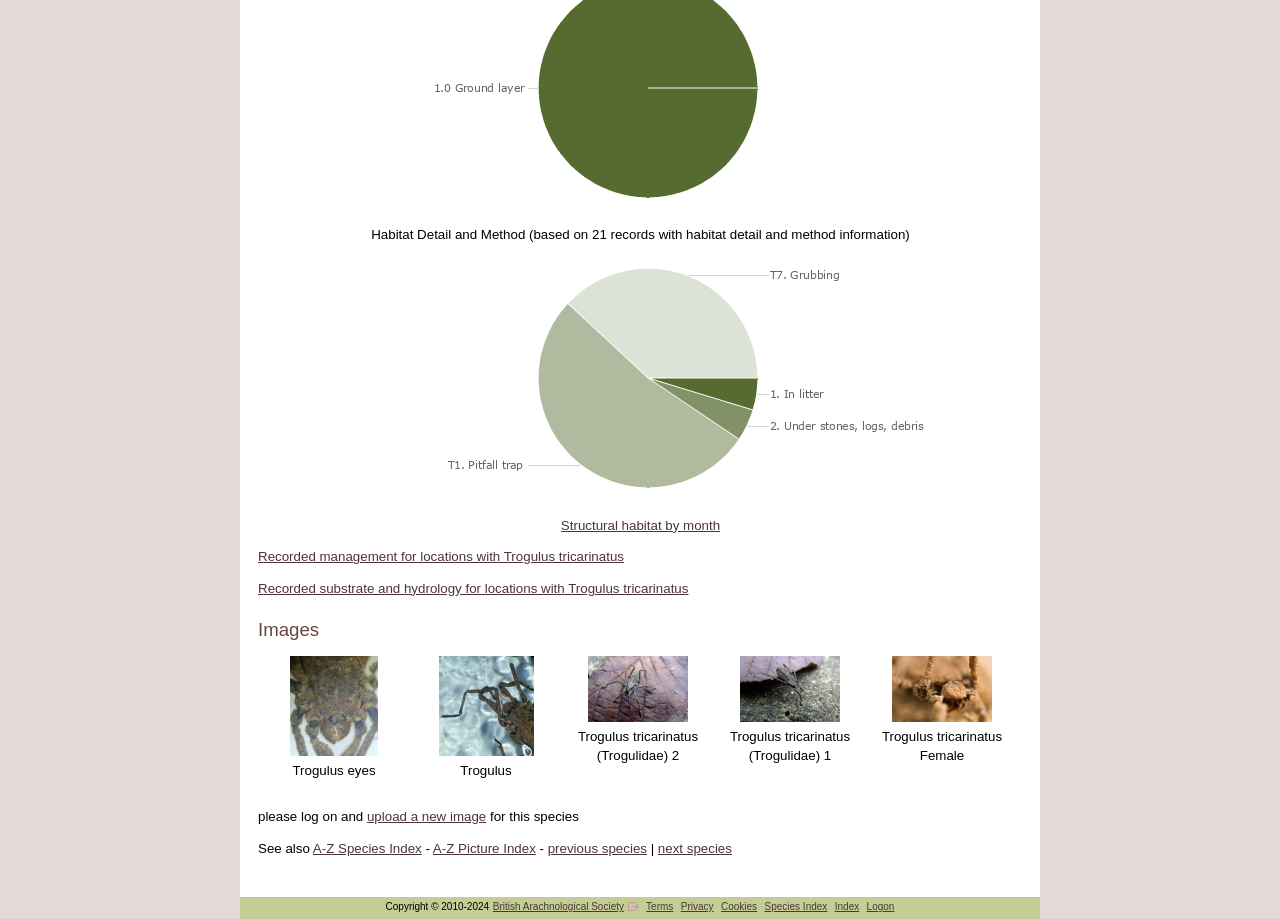What is the species being described?
Based on the screenshot, respond with a single word or phrase.

Trogulus tricarinatus